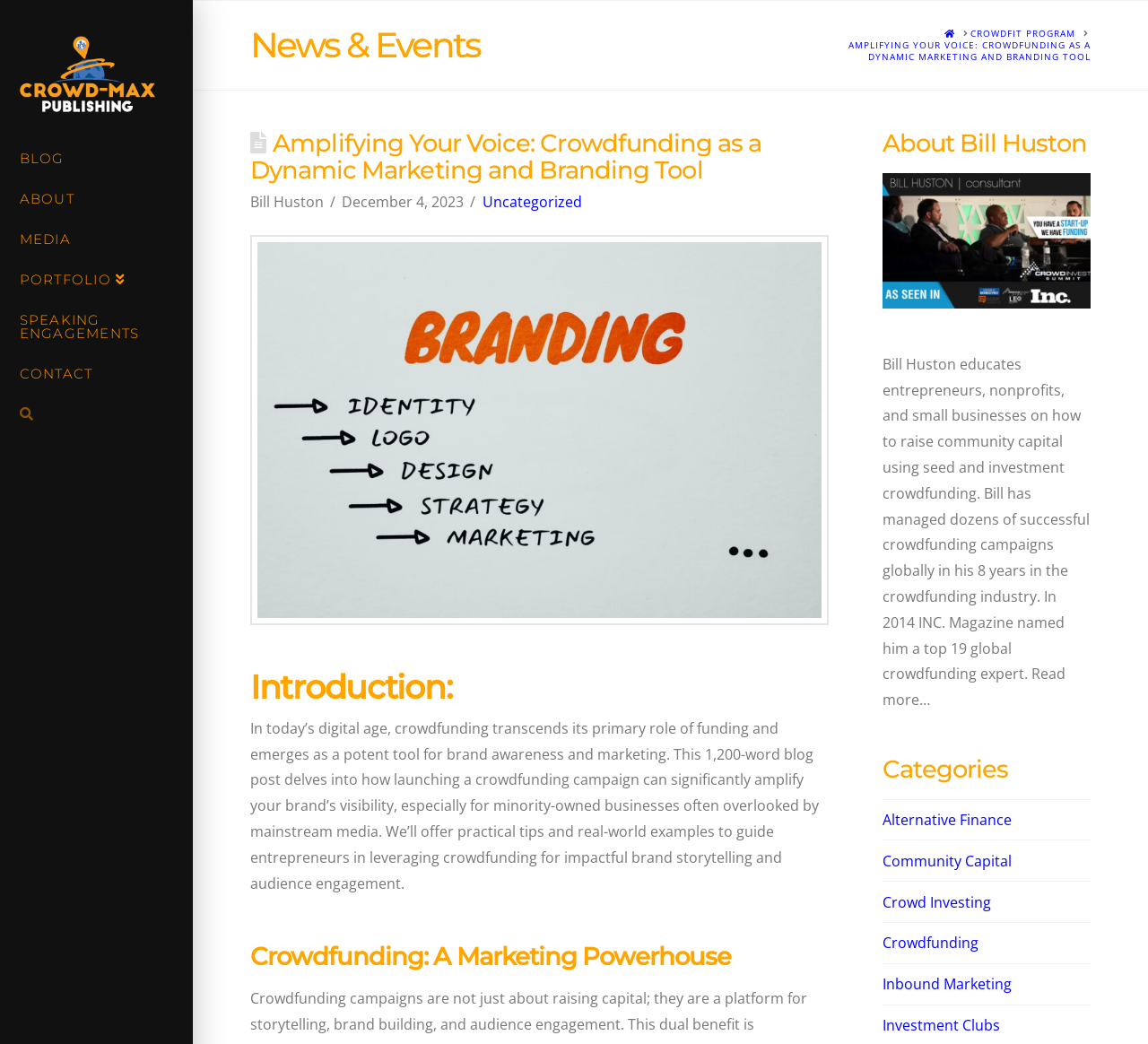Find and generate the main title of the webpage.

News & Events